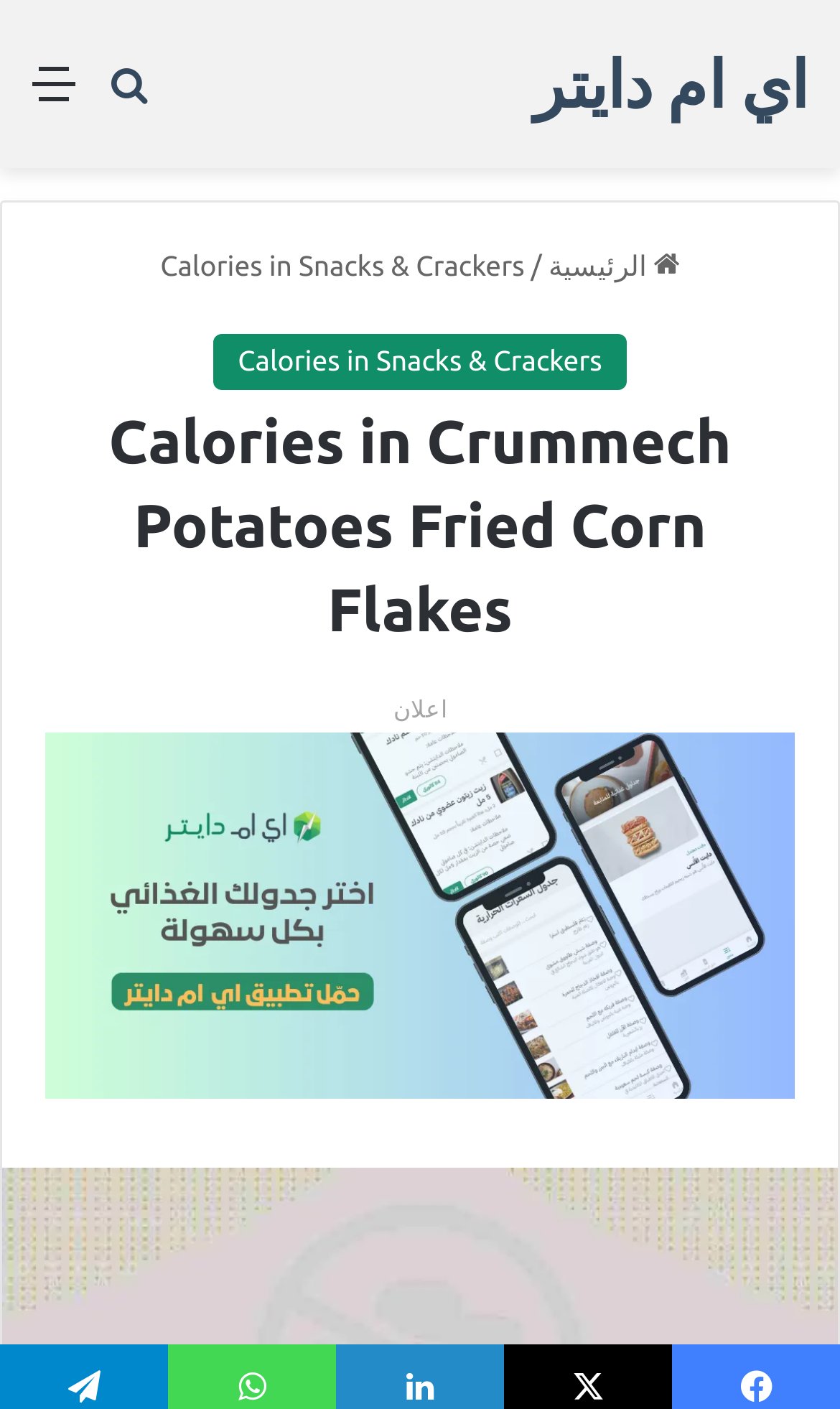Identify and generate the primary title of the webpage.

Calories in Crummech Potatoes Fried Corn Flakes